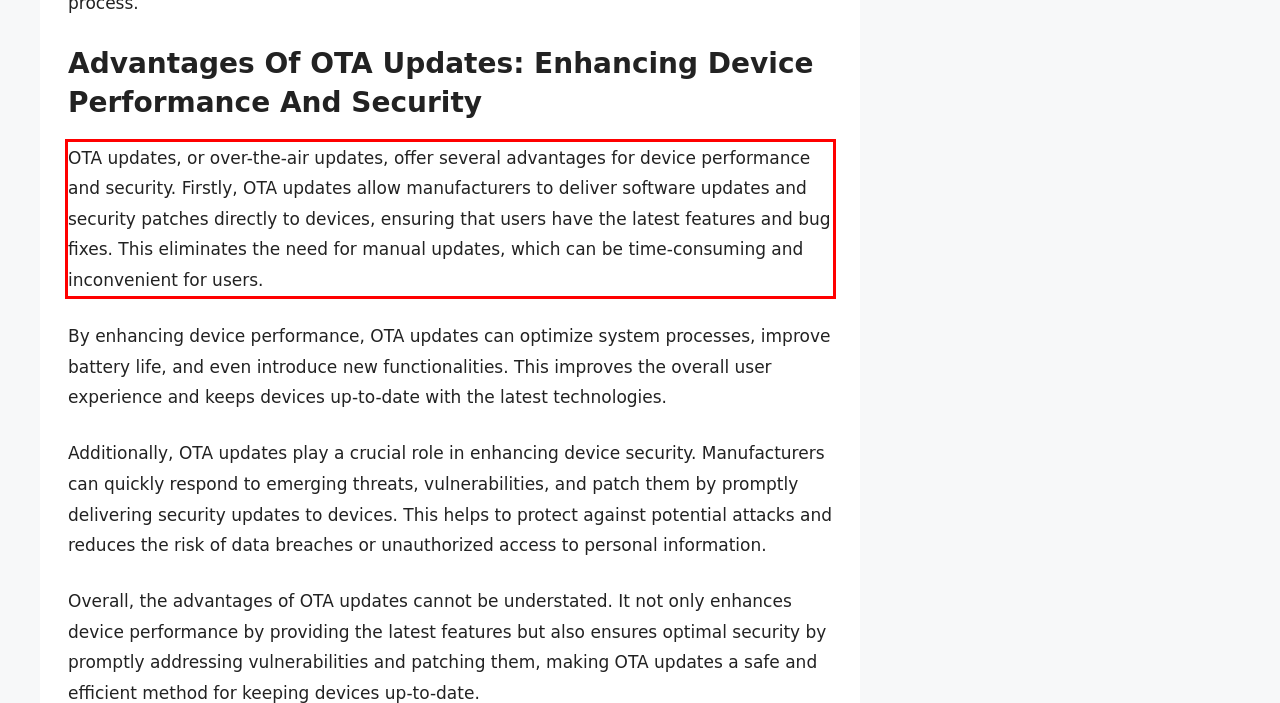Observe the screenshot of the webpage that includes a red rectangle bounding box. Conduct OCR on the content inside this red bounding box and generate the text.

OTA updates, or over-the-air updates, offer several advantages for device performance and security. Firstly, OTA updates allow manufacturers to deliver software updates and security patches directly to devices, ensuring that users have the latest features and bug fixes. This eliminates the need for manual updates, which can be time-consuming and inconvenient for users.